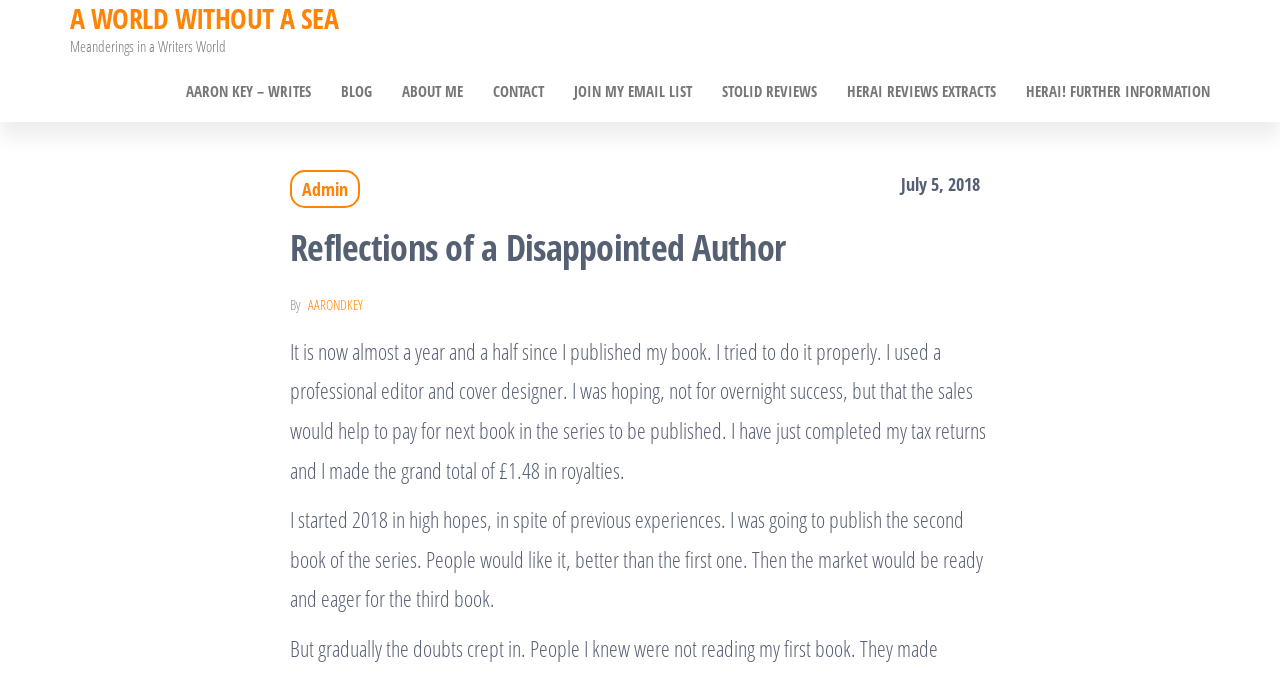Summarize the contents and layout of the webpage in detail.

The webpage appears to be a blog post titled "Reflections of a Disappointed Author" by AARONDKEY. At the top of the page, there is a header section with a title "Meanderings in a Writers World" and a row of navigation links, including "AARON KEY – WRITES", "BLOG", "ABOUT ME", "CONTACT", "JOIN MY EMAIL LIST", "STOLID REVIEWS", "HERAI REVIEWS EXTRACTS", and "HERAI! FURTHER INFORMATION". 

Below the navigation links, there is a section with a date "July 5, 2018" and a heading "Reflections of a Disappointed Author". The author's name "AARONDKEY" is mentioned below the heading. The main content of the blog post starts with a paragraph describing the author's experience with publishing a book, mentioning the use of a professional editor and cover designer, and the disappointing sales results. The text continues with the author's hopes and expectations for the second book in the series.